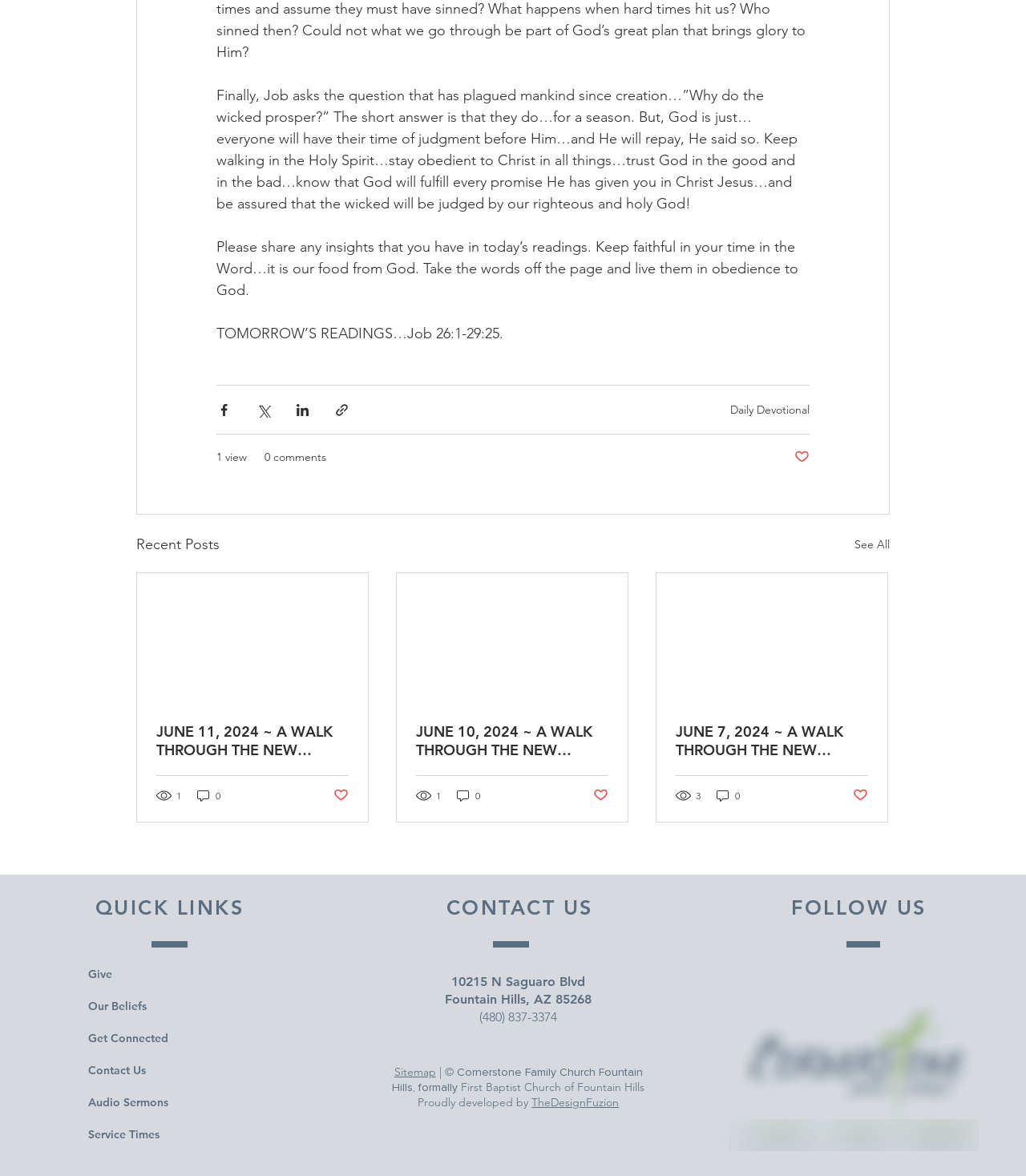Given the element description: "0", predict the bounding box coordinates of the UI element it refers to, using four float numbers between 0 and 1, i.e., [left, top, right, bottom].

[0.191, 0.67, 0.216, 0.683]